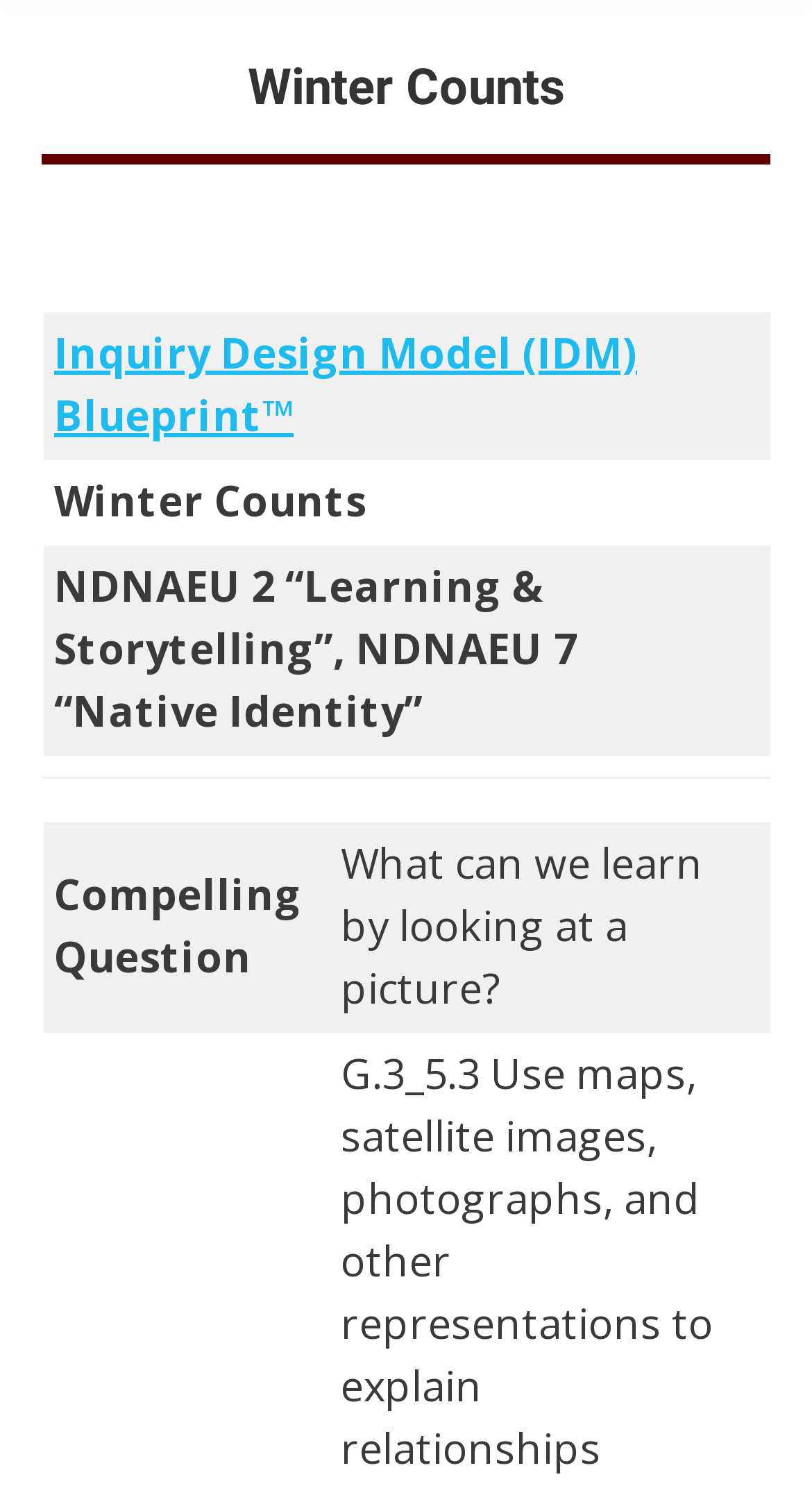Explain the webpage's layout and main content in detail.

The webpage is titled "Winter Counts - Teachings of Our Elders" and has a prominent heading "Winter Counts" at the top. Below the heading, there is a static text "You are here:" followed by a figure that takes up most of the width of the page. The figure contains a table with four rows, each containing a grid cell with text. The first row has a link to "Inquiry Design Model (IDM) Blueprint™", the second row has the text "Winter Counts", the third row has the text "NDNAEU 2 “Learning & Storytelling”, NDNAEU 7 “Native Identity”", and the fourth row has two grid cells, one with the text "Compelling Question" and the other with the question "What can we learn by looking at a picture?".

At the bottom right corner of the page, there is a link "Go to Top" accompanied by an image.